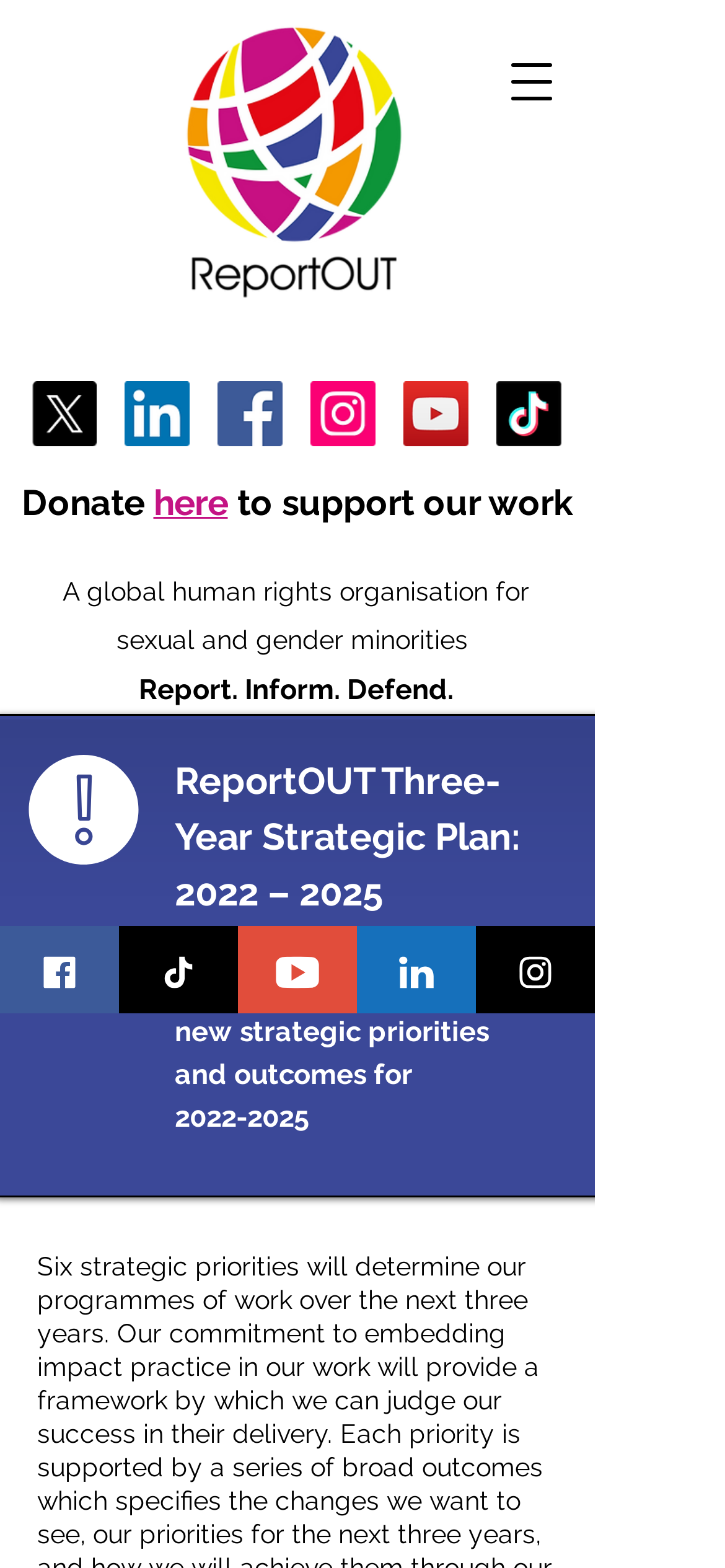Please identify the bounding box coordinates of the element I need to click to follow this instruction: "Click the ReportOUT logo".

[0.215, 0.013, 0.603, 0.192]